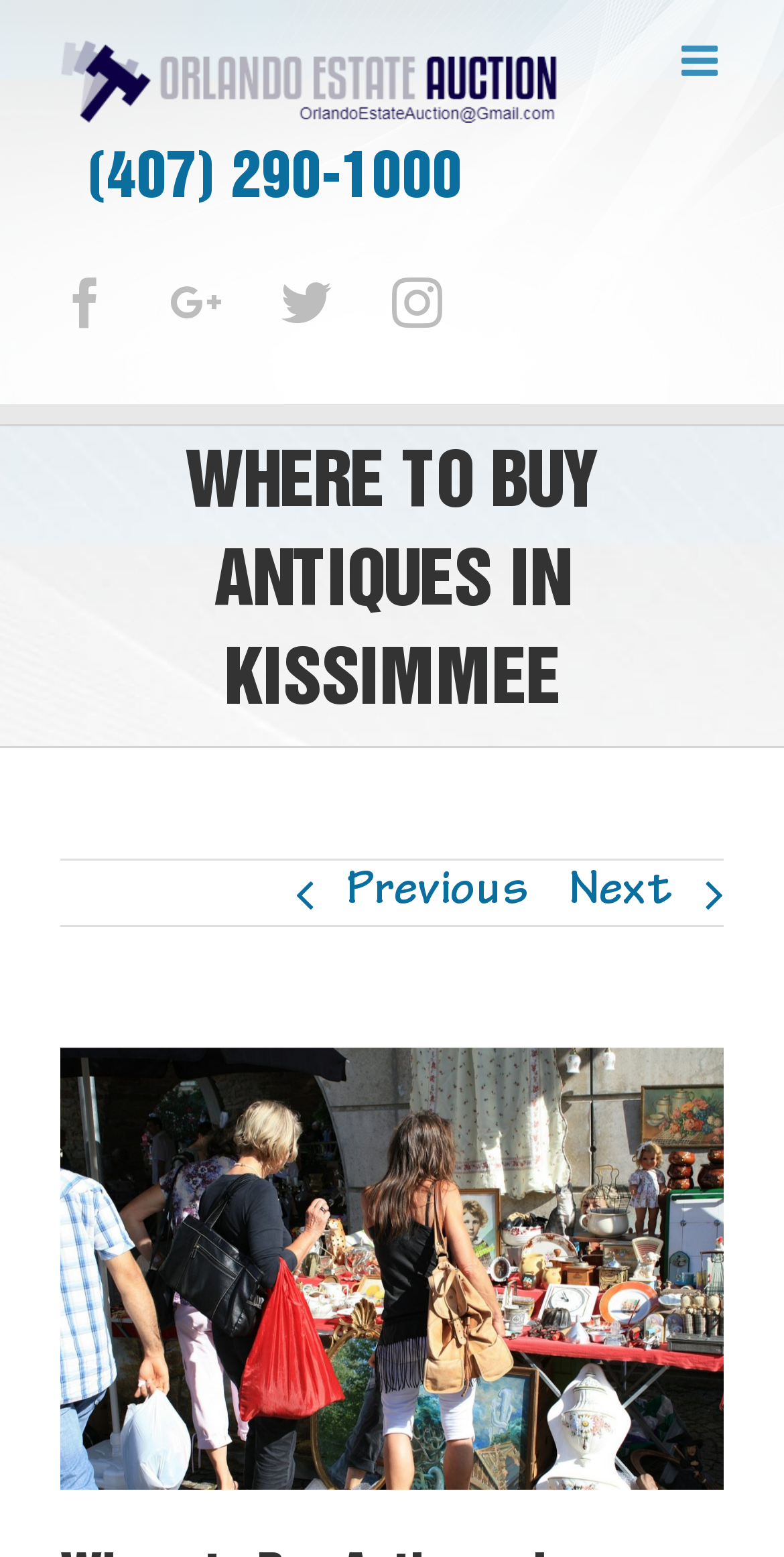Please find the bounding box coordinates of the element's region to be clicked to carry out this instruction: "Toggle mobile menu".

[0.869, 0.026, 0.923, 0.053]